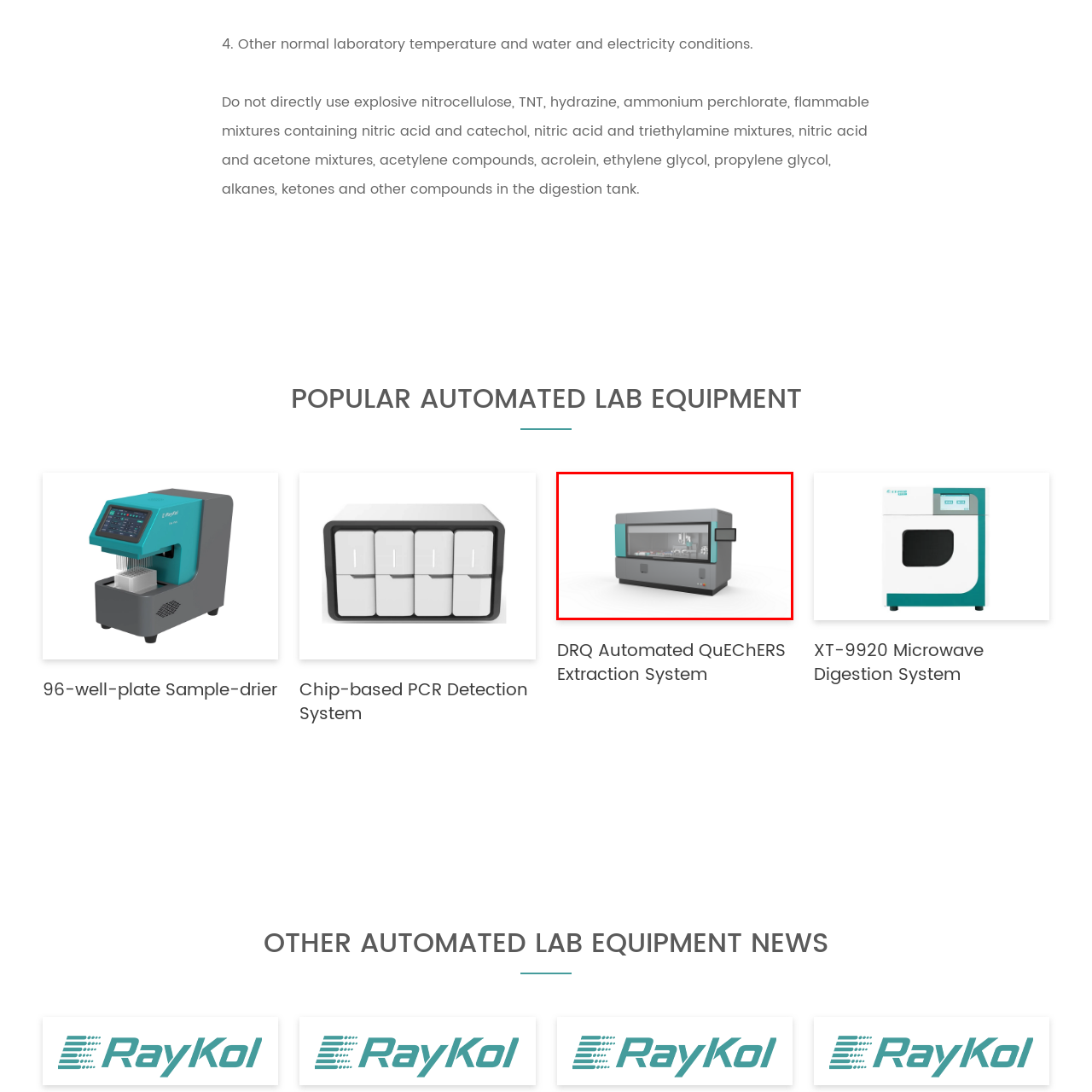What colors are used in the system's design?
Focus on the section of the image encased in the red bounding box and provide a detailed answer based on the visual details you find.

The caption describes the system's design as having a combination of grey and teal finishes, which enhances its aesthetic appeal while maintaining functionality. This indicates that the system's design incorporates these two colors.